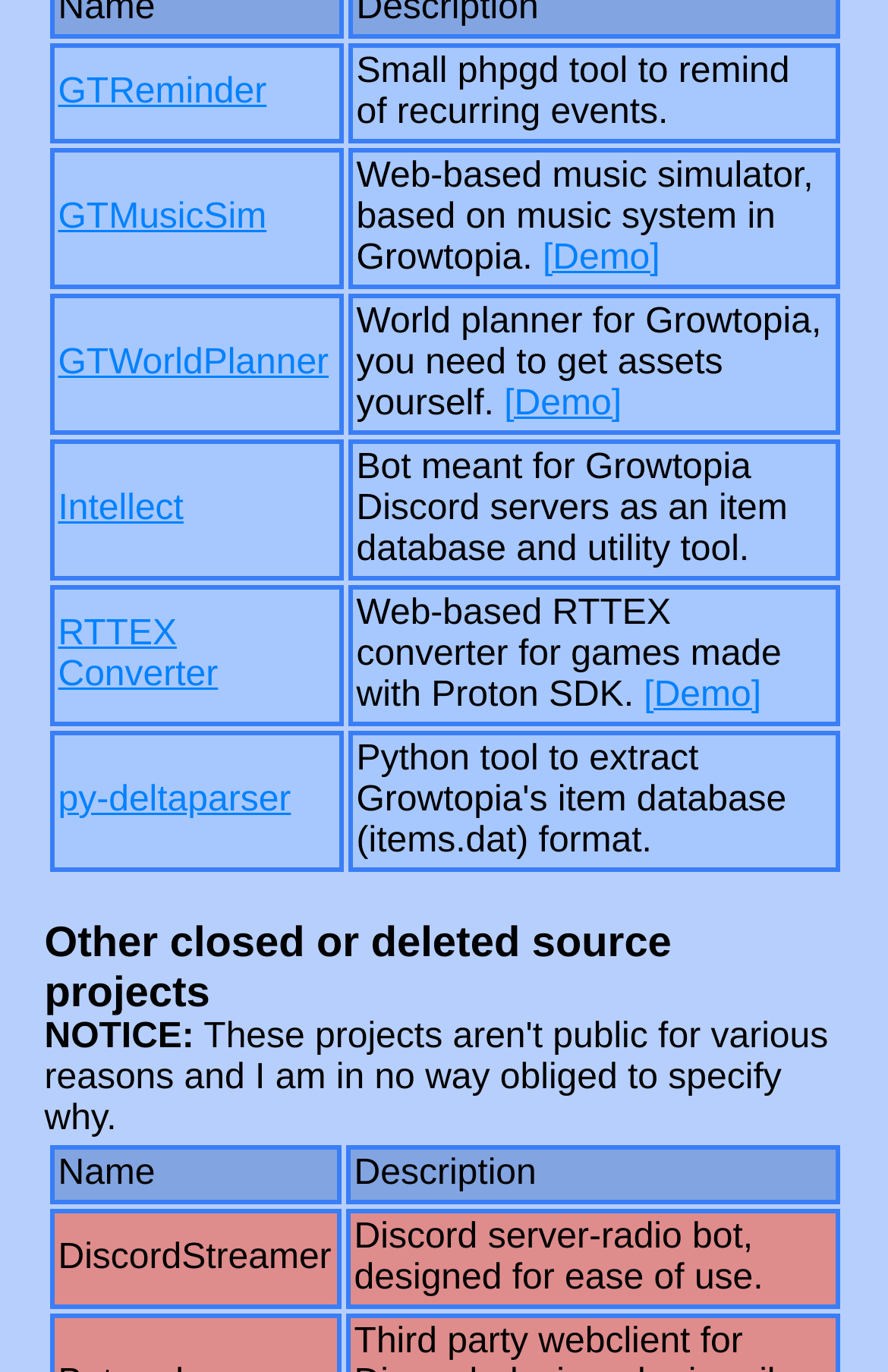Please provide a comprehensive response to the question below by analyzing the image: 
What is the name of the first project?

I looked at the first row in the grid and found the link text 'GTReminder' which is the name of the first project.